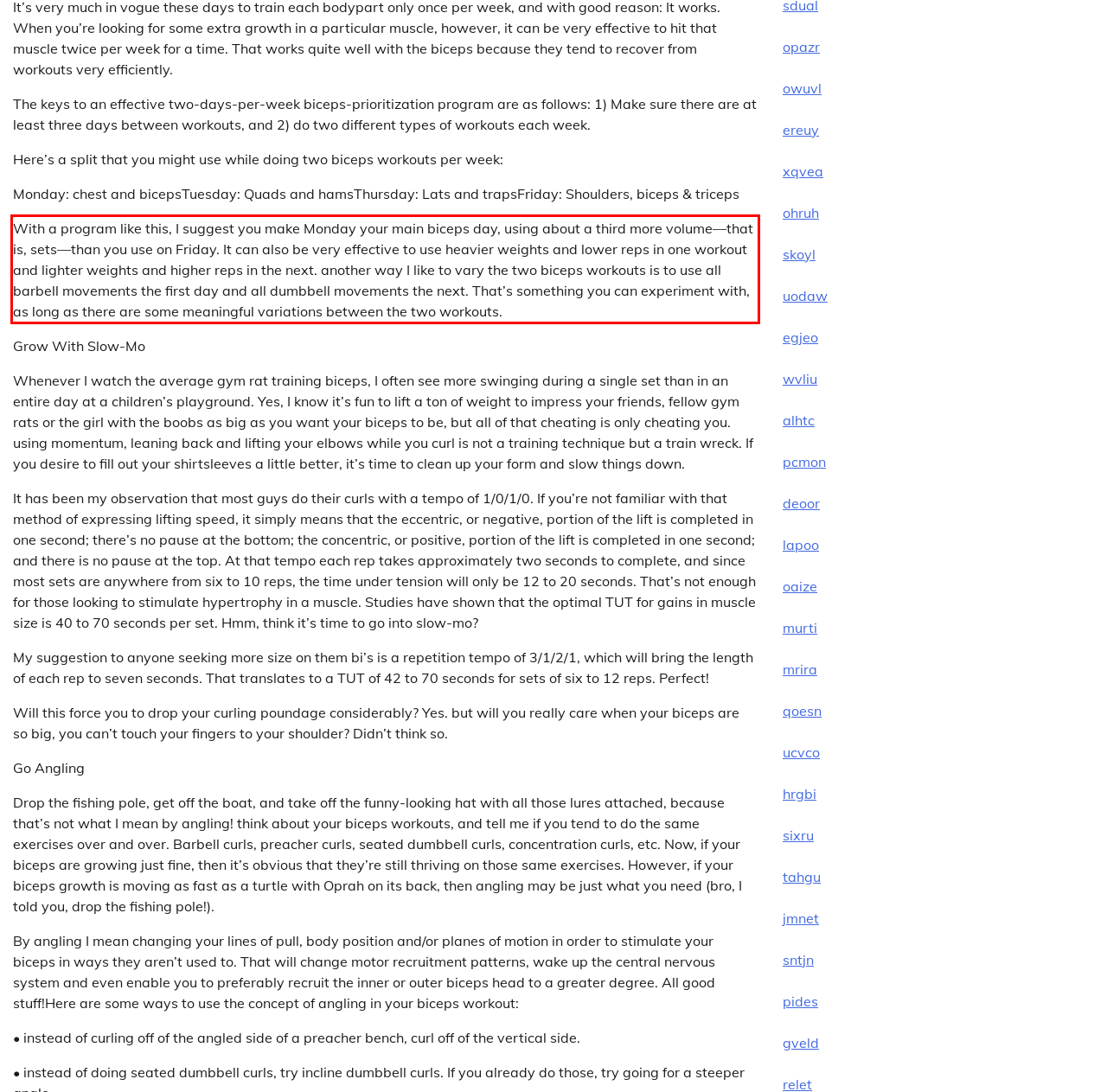Please take the screenshot of the webpage, find the red bounding box, and generate the text content that is within this red bounding box.

With a program like this, I suggest you make Monday your main biceps day, using about a third more volume—that is, sets—than you use on Friday. It can also be very effective to use heavier weights and lower reps in one workout and lighter weights and higher reps in the next. another way I like to vary the two biceps workouts is to use all barbell movements the first day and all dumbbell movements the next. That’s something you can experiment with, as long as there are some meaningful variations between the two workouts.